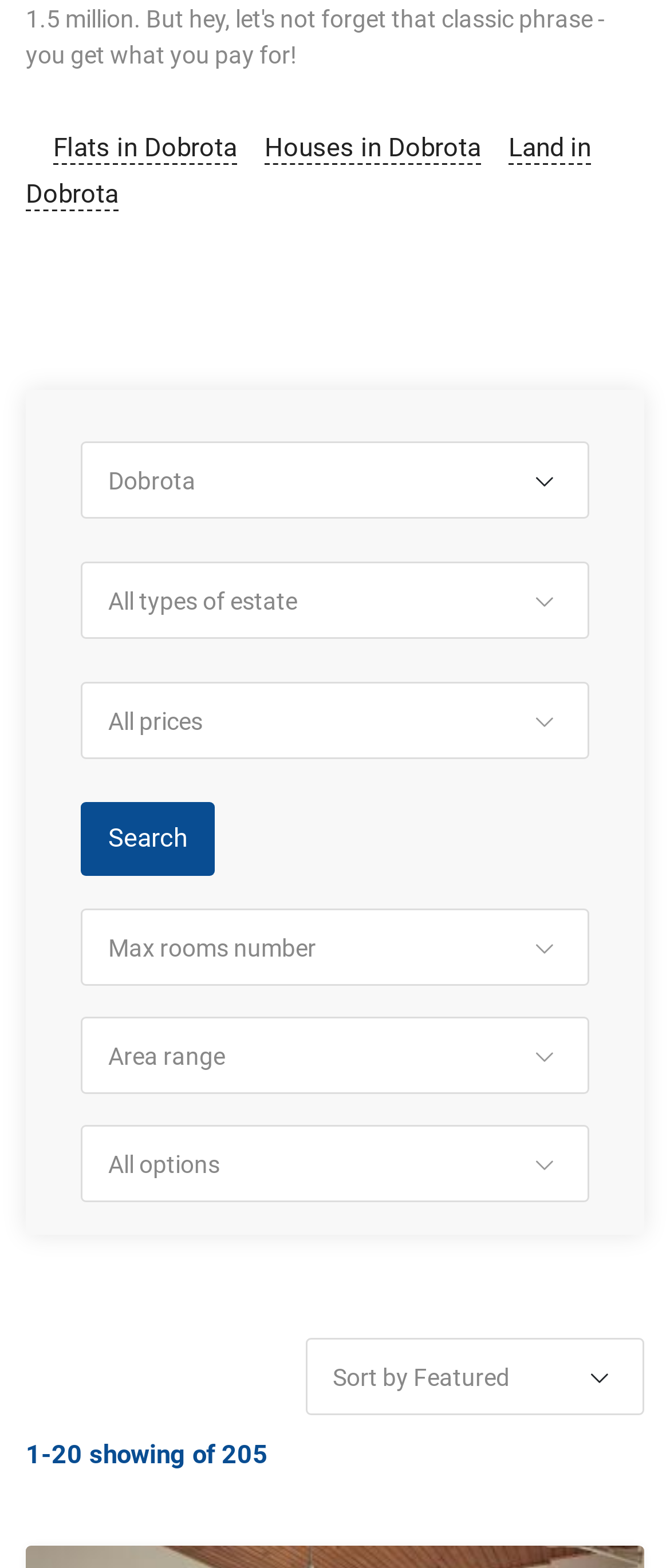What is the current range of results shown?
Look at the image and answer the question using a single word or phrase.

1-20 of 205